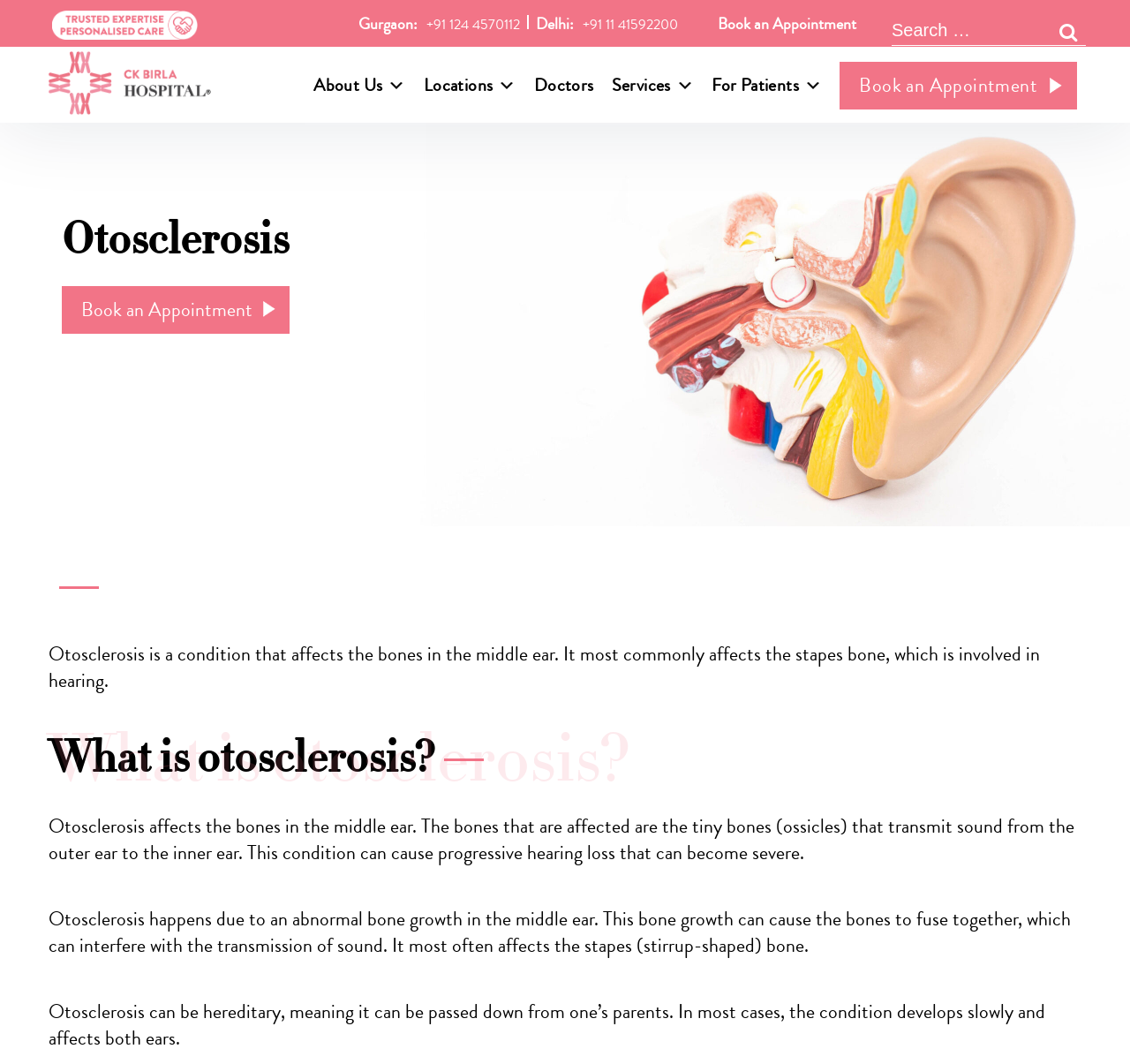Illustrate the webpage thoroughly, mentioning all important details.

The webpage is about Otosclerosis, a type of hearing loss caused by the stiffening of the bones in the middle ear. At the top left corner, there is a logo image and a tagline logo image. Below the logo, there are contact details, including phone numbers for Gurgaon and Delhi, and a "Book an Appointment" link. 

To the right of the contact details, there is a search bar with a search button and a placeholder text "Search for:". 

The main navigation menu is located below the search bar, with links to "About Us", "Locations", "Doctors", "Services", and "For Patients". Some of these links have dropdown menus.

The main content of the webpage is divided into sections. The first section has a heading "Otosclerosis" and a brief introduction to the condition. Below the introduction, there is a "Book an Appointment" link. 

The following sections provide more detailed information about Otosclerosis, including its effects on the bones in the middle ear, the causes of the condition, and its hereditary nature. The text is organized into paragraphs, with clear headings and concise language.